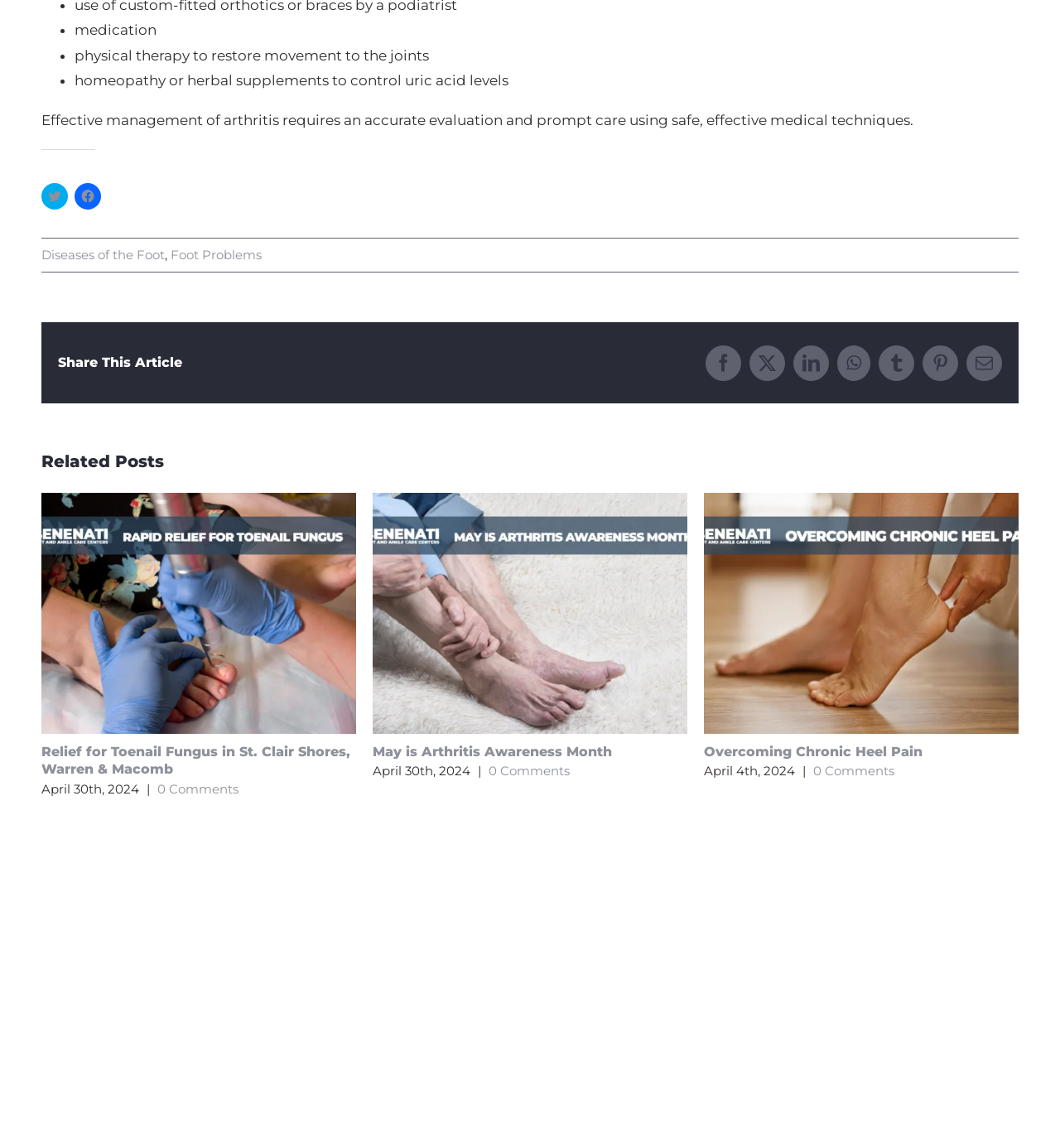How many comments are there on the third related post?
Using the visual information from the image, give a one-word or short-phrase answer.

0